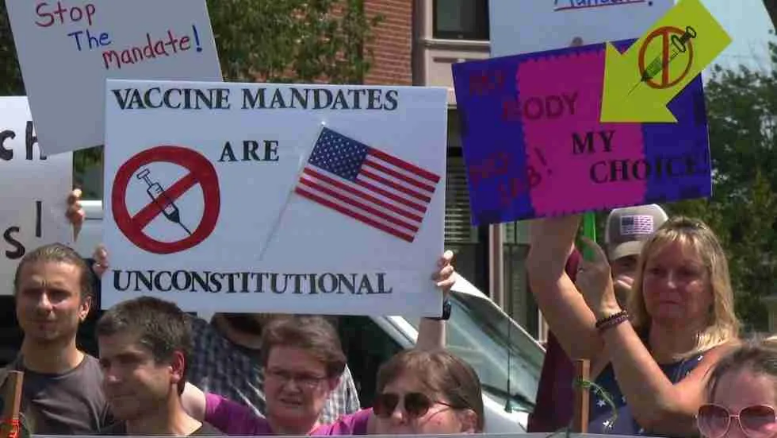What is the symbol on the 'VACCINE MANDATES ARE UNCONSTITUTIONAL' sign?
Answer with a single word or short phrase according to what you see in the image.

Crossed-out syringe